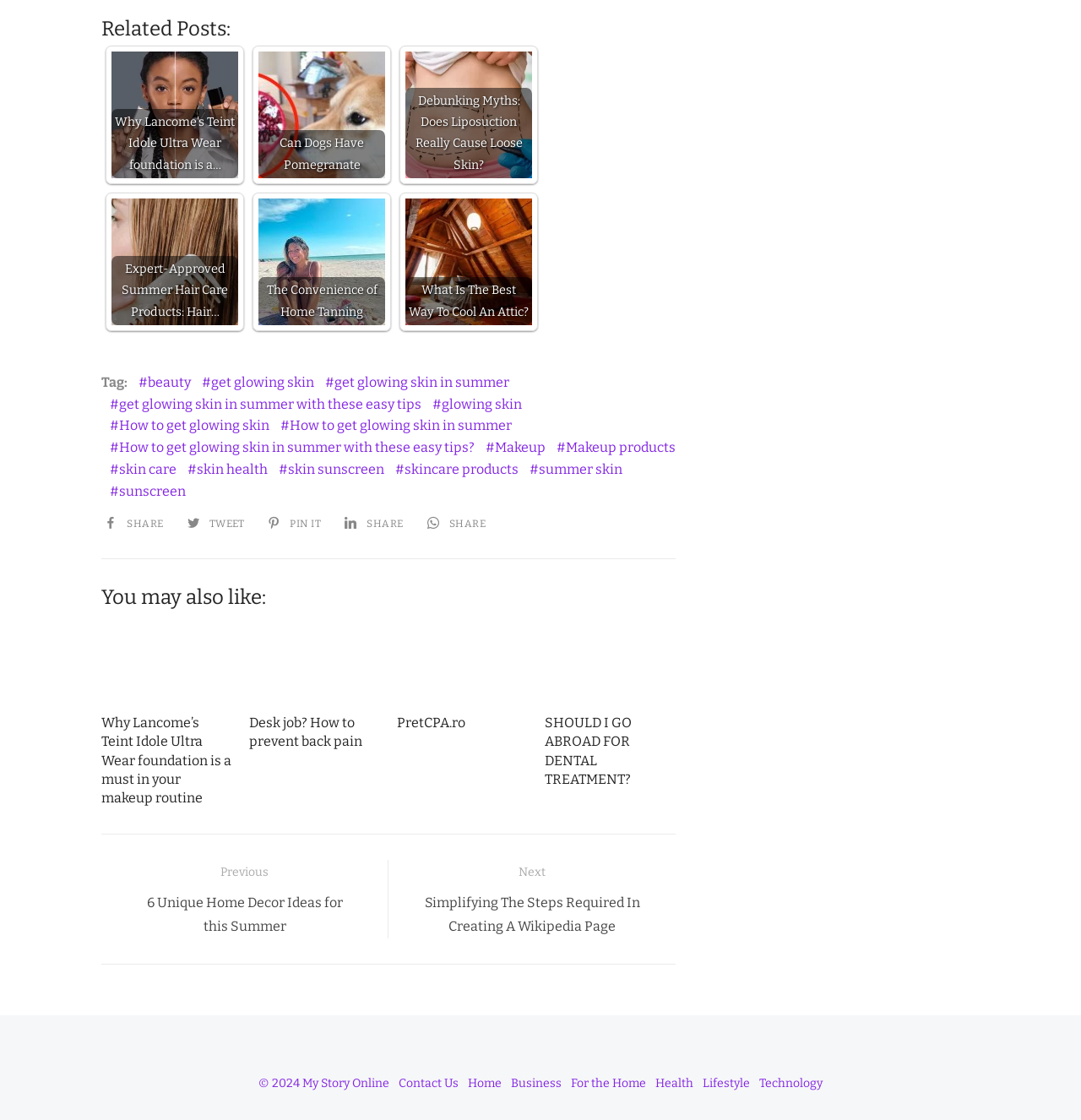Using the information shown in the image, answer the question with as much detail as possible: What is the function of the links at the bottom of the webpage?

The links at the bottom of the webpage, such as 'Contact Us', 'Home', 'Business', etc., serve as a navigation menu, allowing users to easily access different sections of the website.